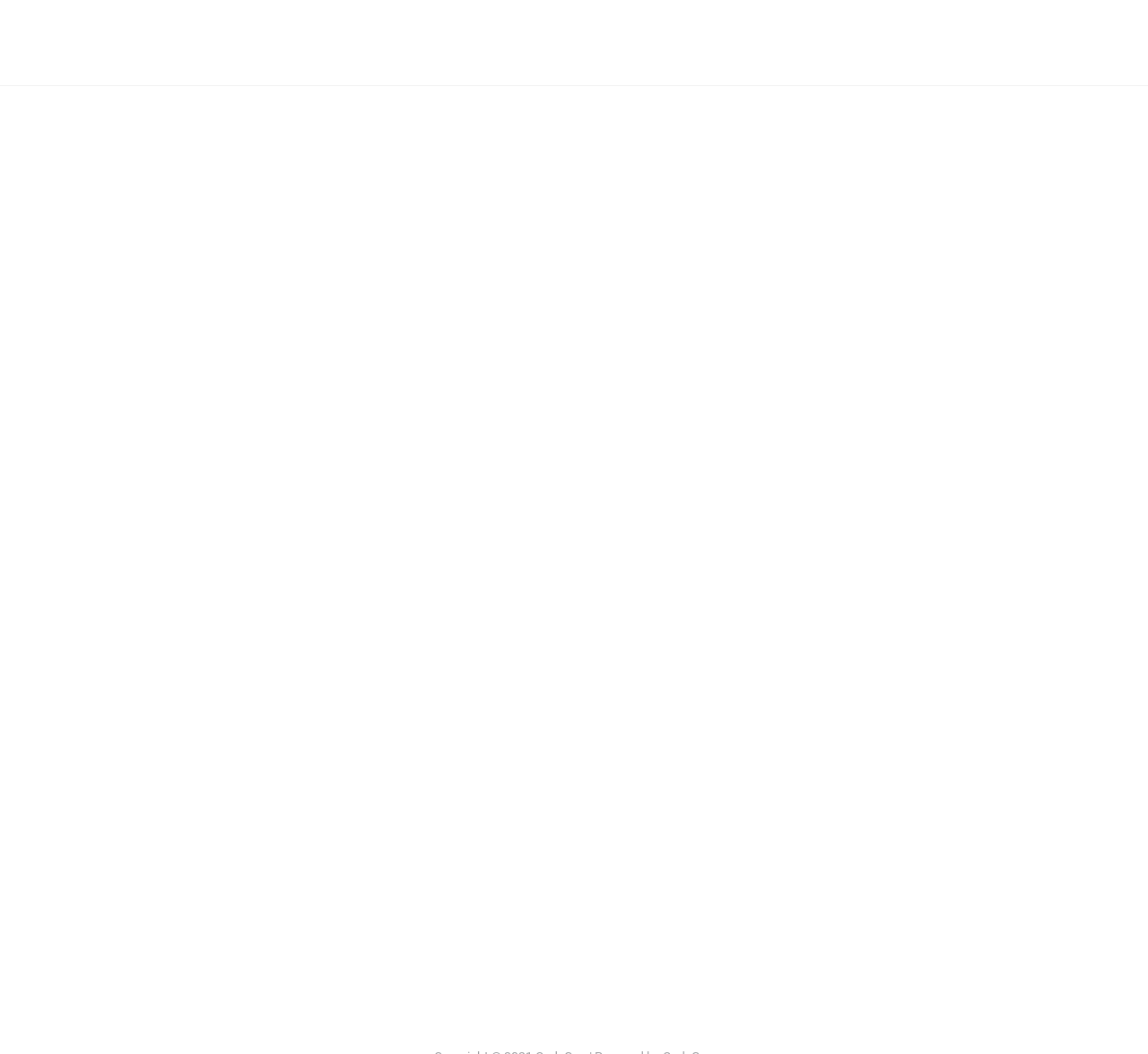Answer the question using only a single word or phrase: 
How many text boxes are there in the form?

4